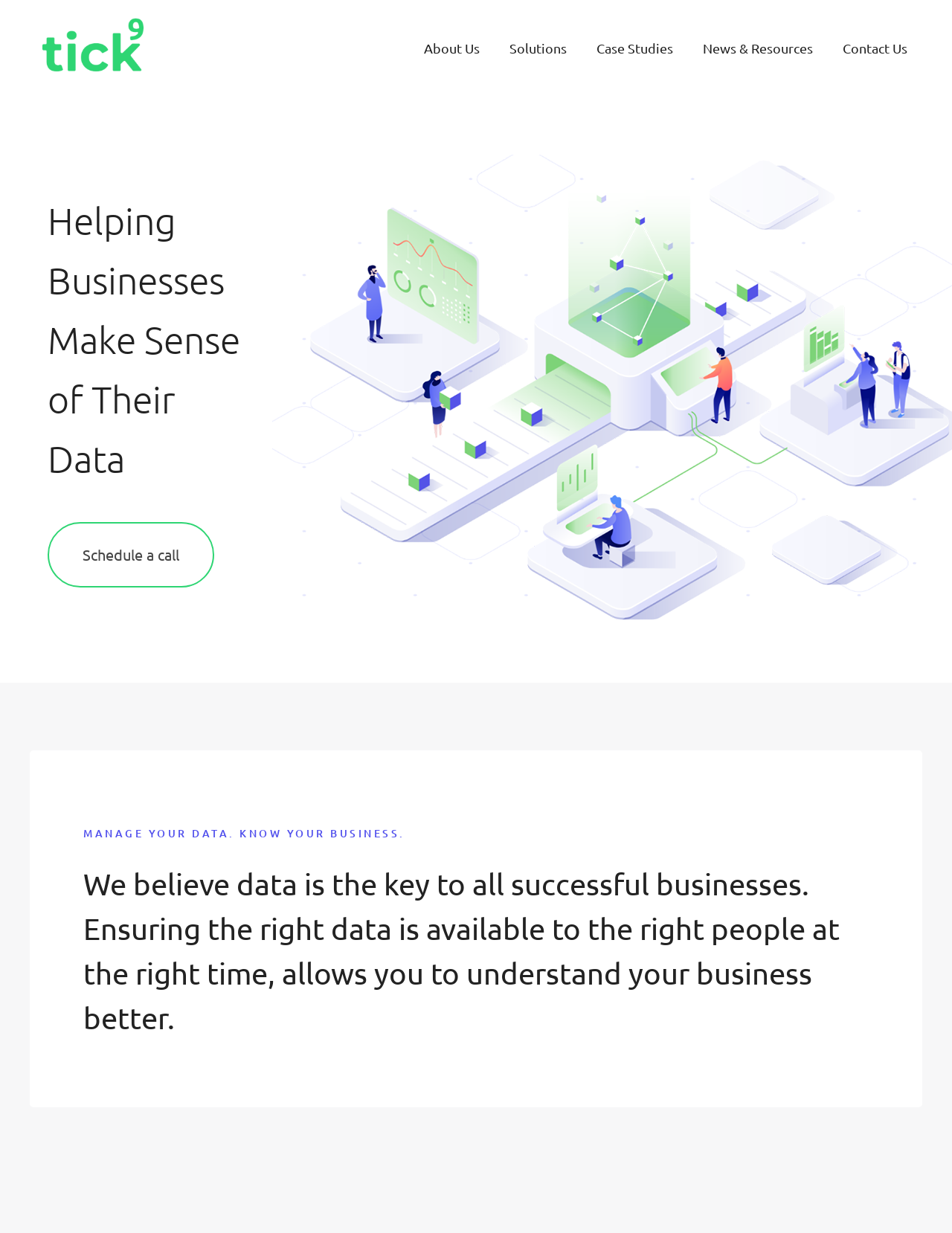Create a detailed summary of the webpage's content and design.

The webpage appears to be a business-related website, likely the homepage of a company that specializes in data management. At the top of the page, there is a banner with the company's logo, "tick9", accompanied by an image. Below the banner, there is a primary navigation menu with five links: "About Us", "Solutions", "Case Studies", "News & Resources", and "Contact Us". 

To the right of the navigation menu, there is a heading that reads "Helping Businesses Make Sense of Their Data". Below this heading, there is a call-to-action button labeled "Schedule a call". 

Further down the page, there are two prominent headings. The first one is in a larger font and reads "MANAGE YOUR DATA. KNOW YOUR BUSINESS." The second heading, in a slightly smaller font, elaborates on the importance of data management, stating that it allows businesses to understand themselves better by ensuring the right data is available to the right people at the right time.